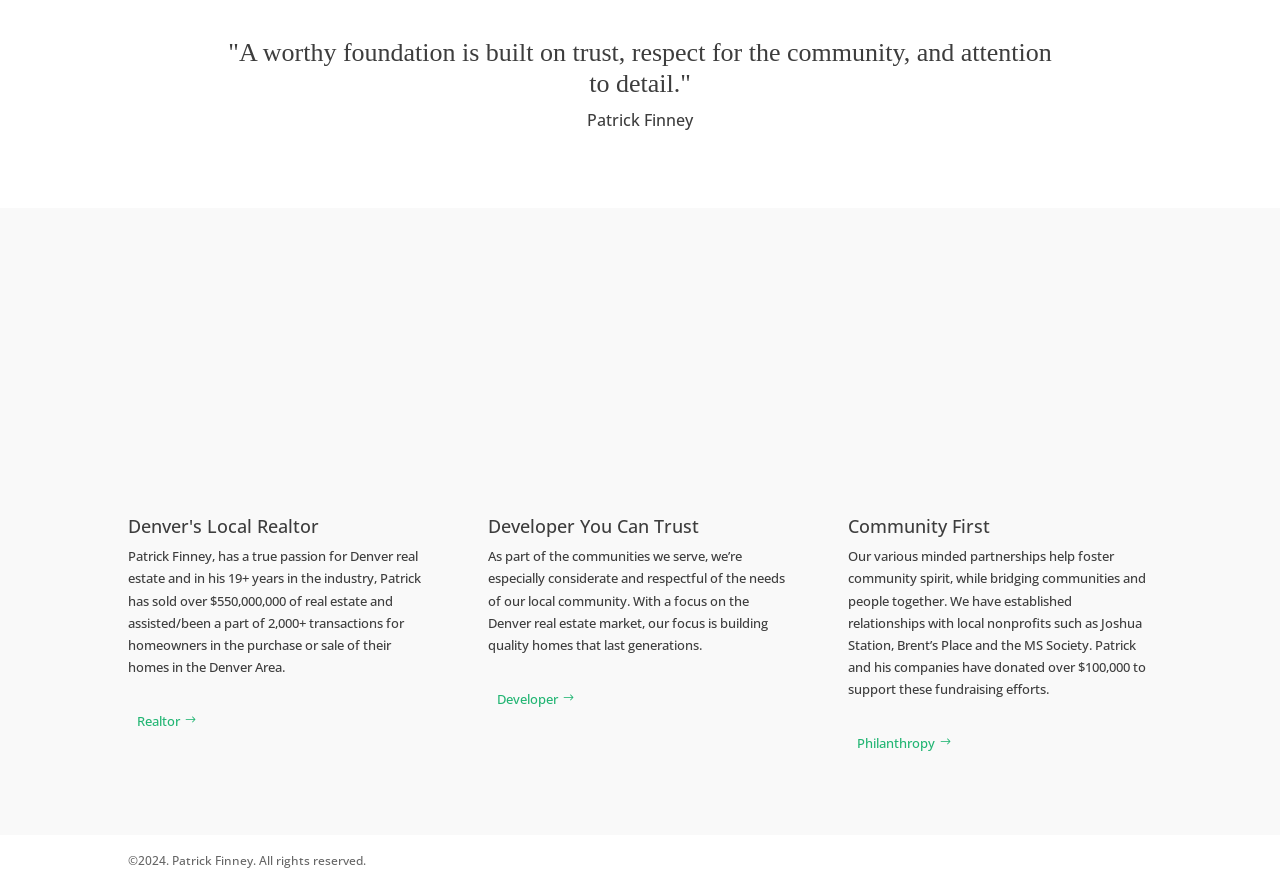Identify the bounding box coordinates for the UI element mentioned here: "Philanthropy". Provide the coordinates as four float values between 0 and 1, i.e., [left, top, right, bottom].

[0.663, 0.832, 0.751, 0.866]